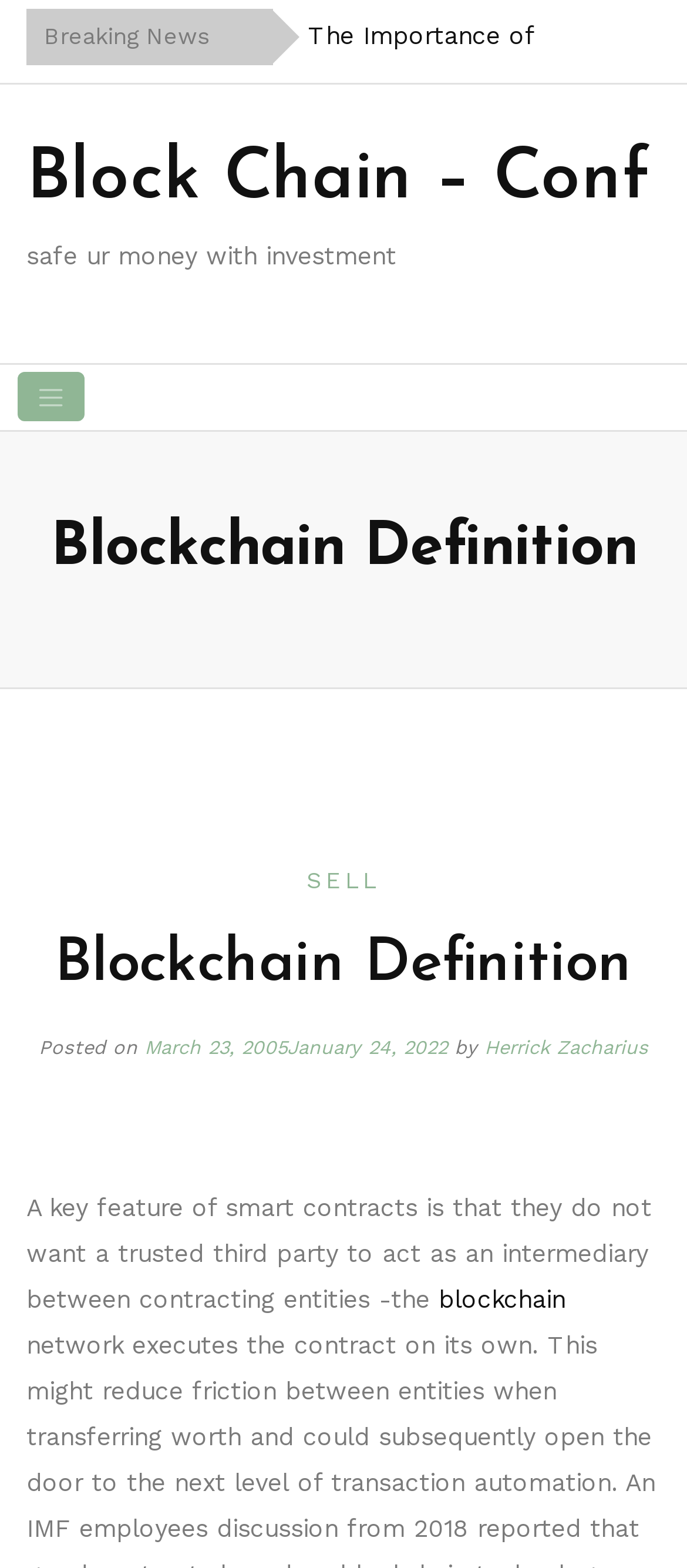Provide the bounding box coordinates of the area you need to click to execute the following instruction: "Read the article 'Block Chain – Conf'".

[0.038, 0.092, 0.949, 0.137]